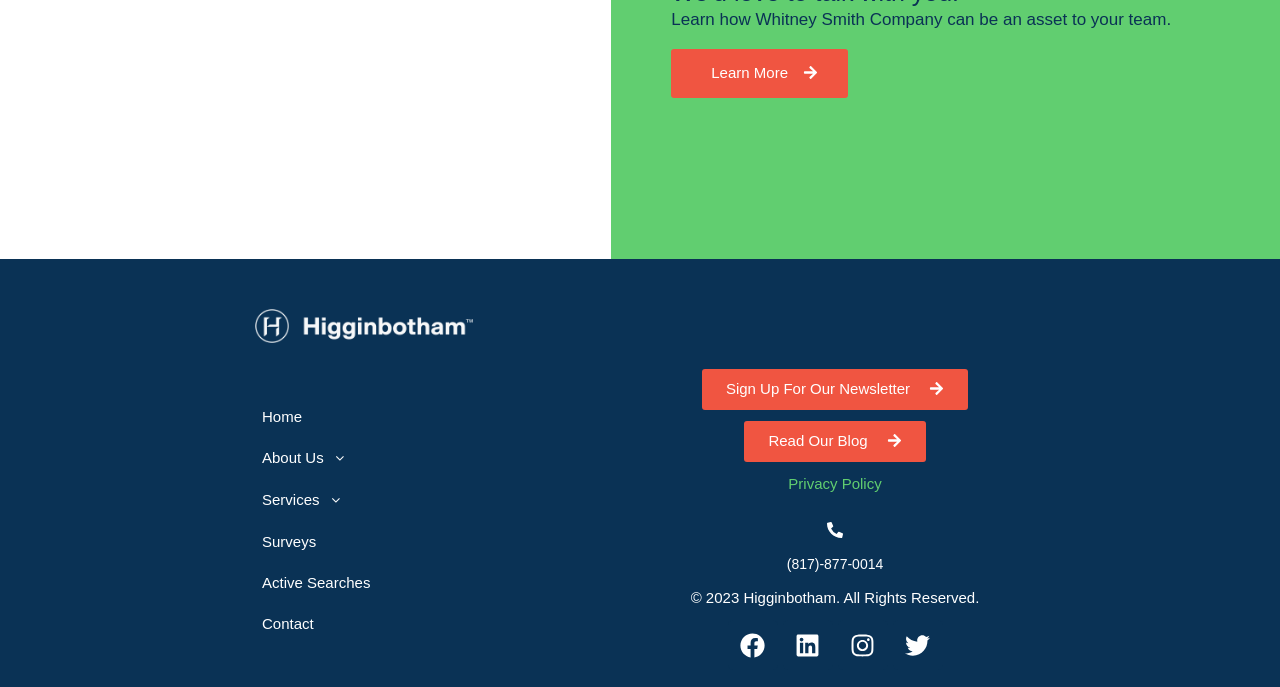Utilize the details in the image to thoroughly answer the following question: What is the purpose of the 'Sign Up For Our Newsletter' link?

The 'Sign Up For Our Newsletter' link is likely used to allow users to register for a newsletter or mailing list, which would provide them with regular updates or information from the company.